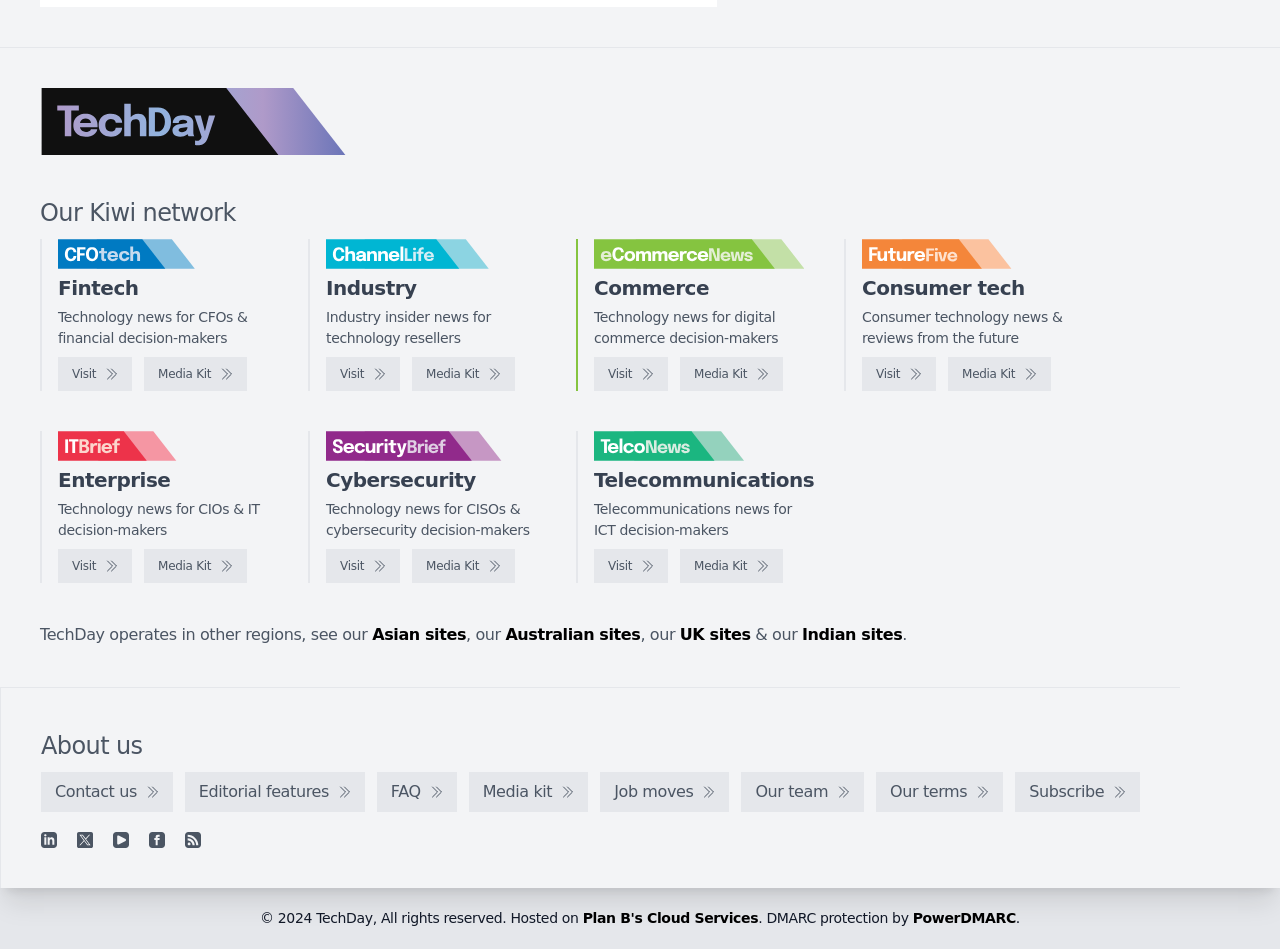Please provide a one-word or short phrase answer to the question:
What is the purpose of the 'Visit' links on the webpage?

To visit other websites